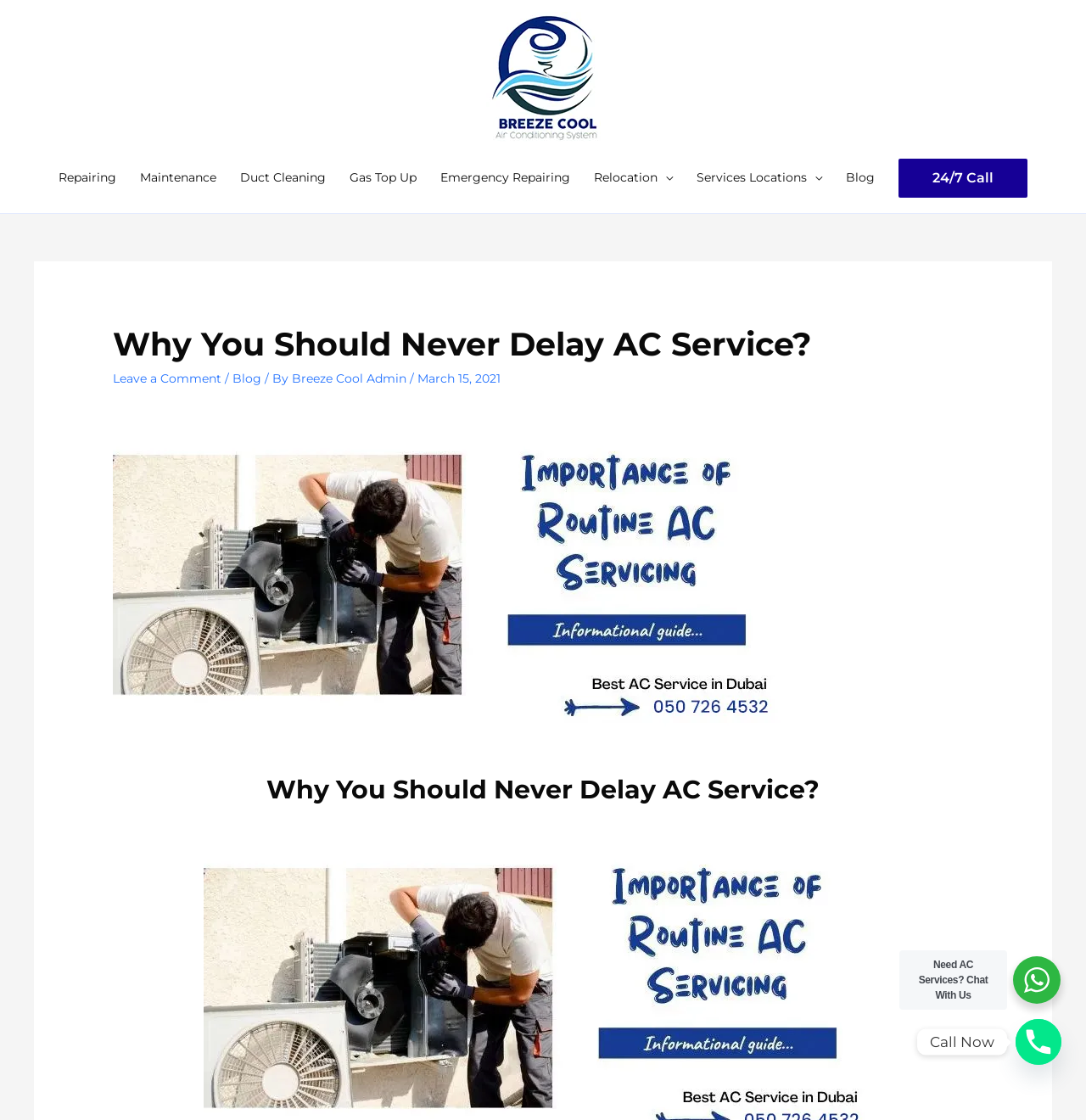What services are offered?
Please provide a detailed and comprehensive answer to the question.

The services offered by the company can be found in the navigation menu at the top of the webpage, which includes links to 'Repairing', 'Maintenance', 'Duct Cleaning', 'Gas Top Up', 'Emergency Repairing', 'Relocation', 'Services Locations', and 'Blog'.